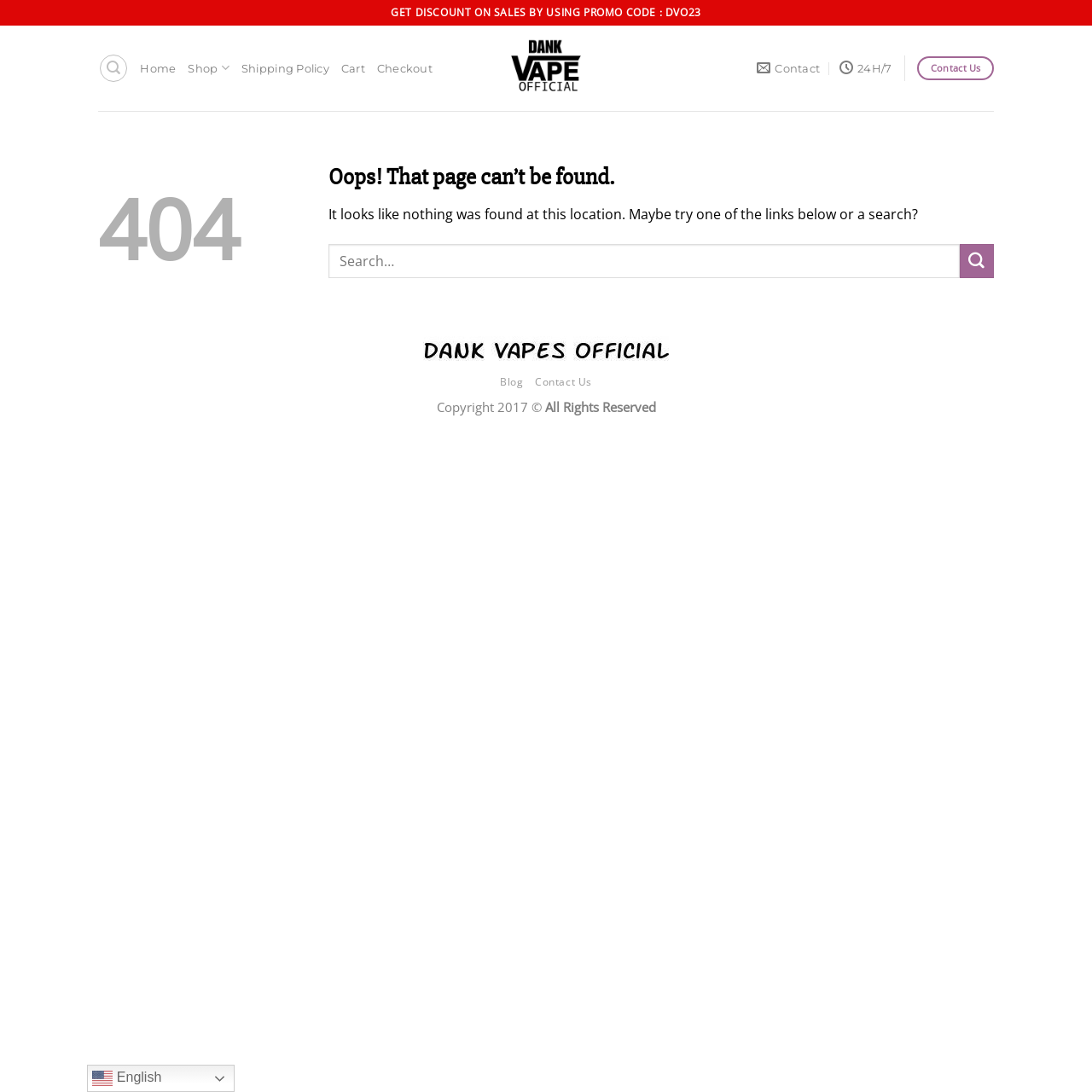What is the current page status?
Provide a well-explained and detailed answer to the question.

The current page status is 404, which indicates that the page was not found. This can be seen in the static text element with the text '404'.